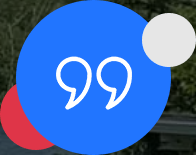What is the purpose of this graphic on the webpage?
Respond to the question with a single word or phrase according to the image.

indicator for testimonials